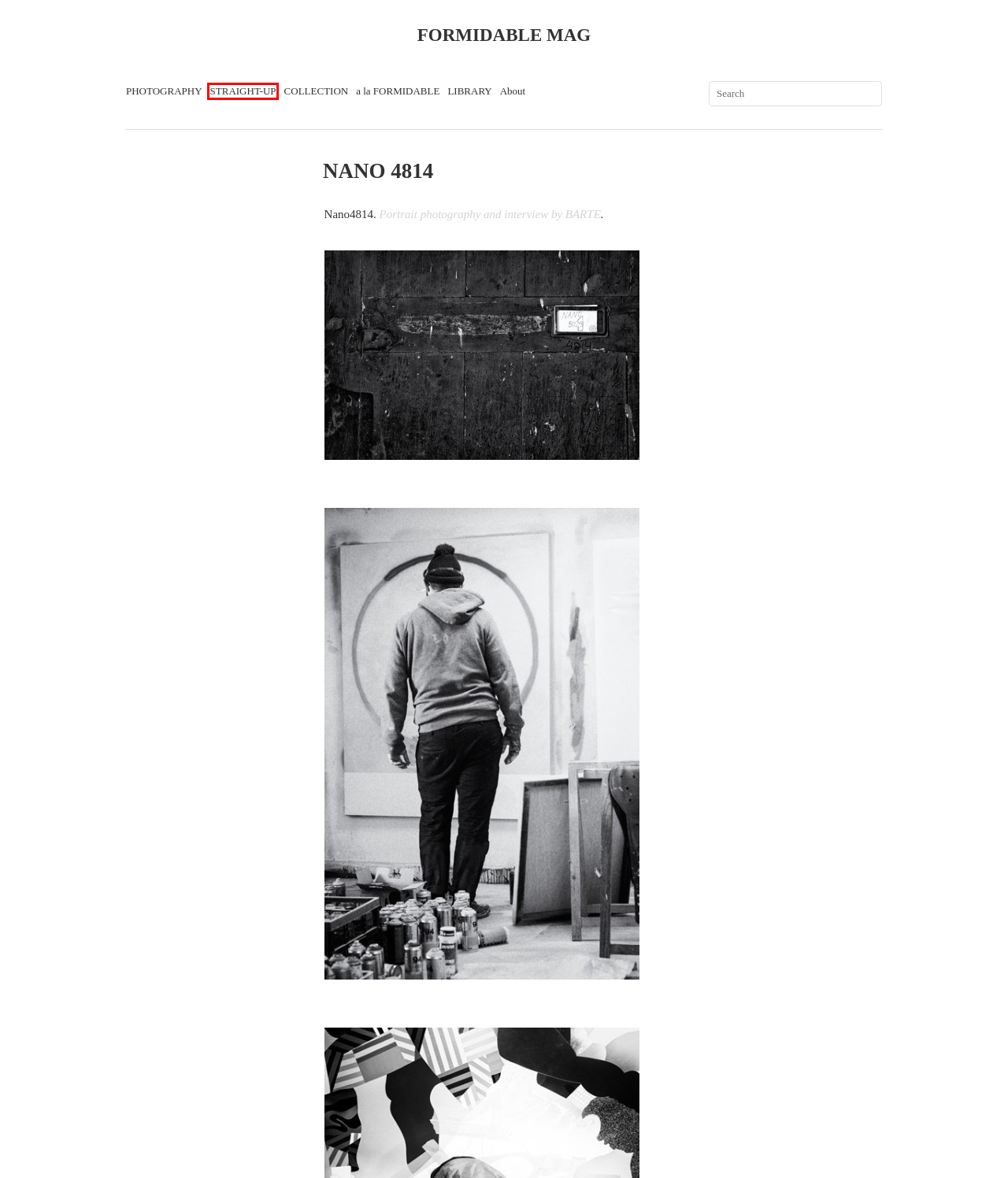Examine the screenshot of a webpage with a red bounding box around a UI element. Select the most accurate webpage description that corresponds to the new page after clicking the highlighted element. Here are the choices:
A. About - FORMIDABLE magazine
B. STRAIGHTUP - FORMIDABLE MAG
C. Terms & Conditions - FORMIDABLE MAG
D. COLLECTION - FORMIDABLE MAG
E. juan barte – fotografía / photography
F. PHOTOGRAPHY - FORMIDABLE MAG
G. a la FORMIDABLE - FORMIDABLE MAG
H. Formidable Magazine

B